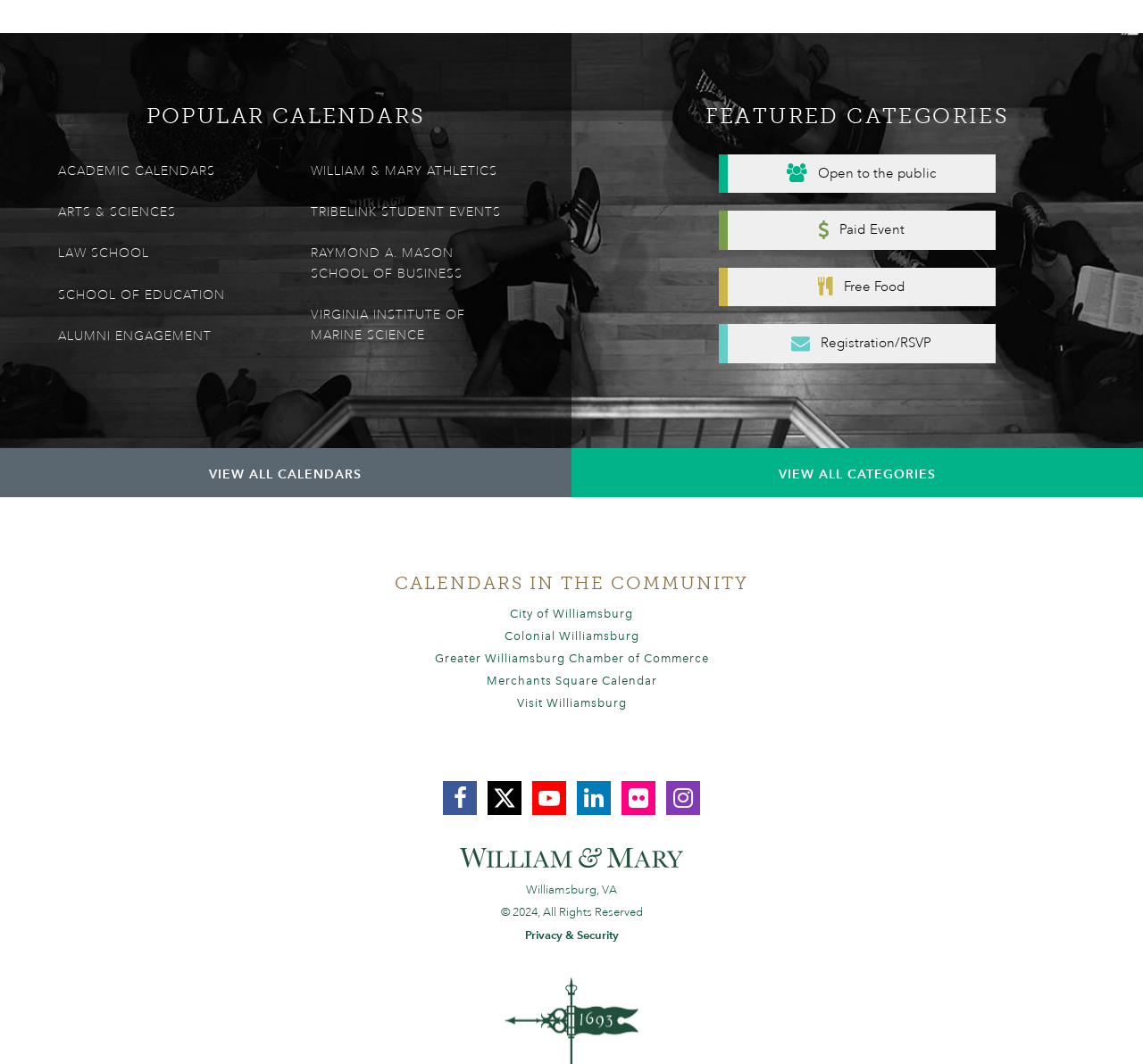Provide the bounding box coordinates of the section that needs to be clicked to accomplish the following instruction: "View academic calendars."

[0.045, 0.145, 0.225, 0.177]